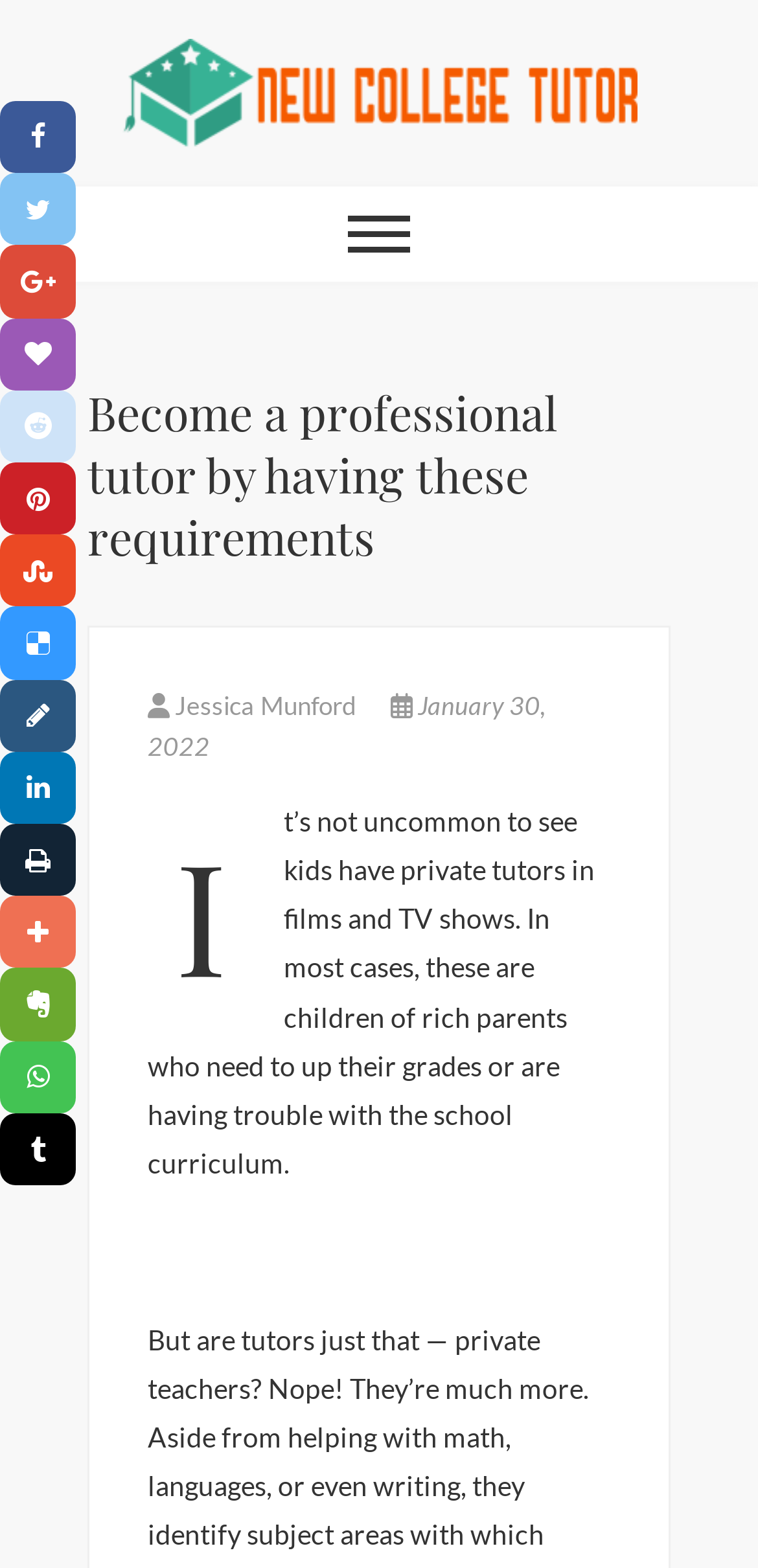Locate the bounding box coordinates of the element you need to click to accomplish the task described by this instruction: "Click on the author's name 'Jessica Munford'".

[0.195, 0.44, 0.477, 0.46]